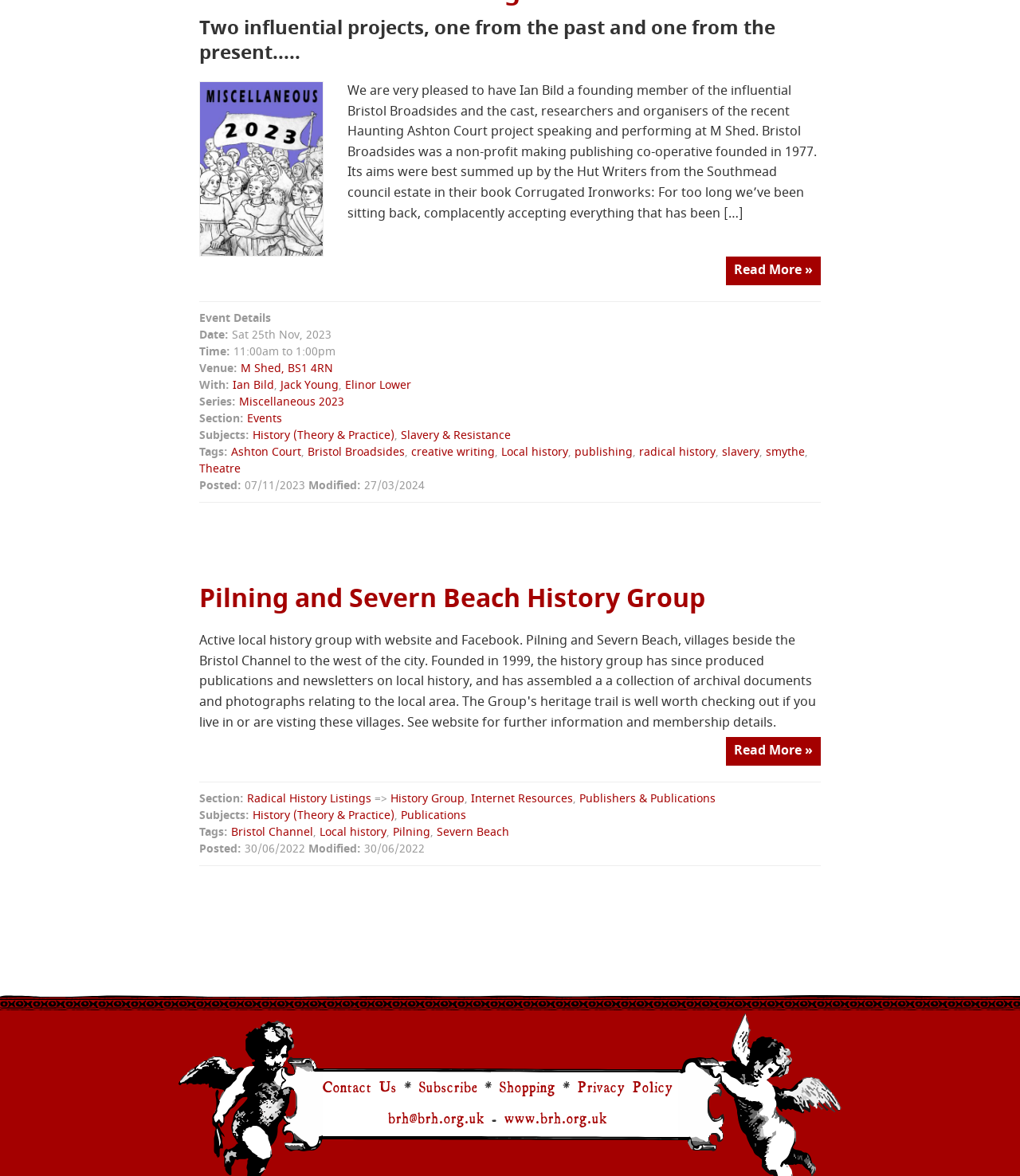Could you specify the bounding box coordinates for the clickable section to complete the following instruction: "View the details of M Shed"?

[0.236, 0.306, 0.327, 0.32]